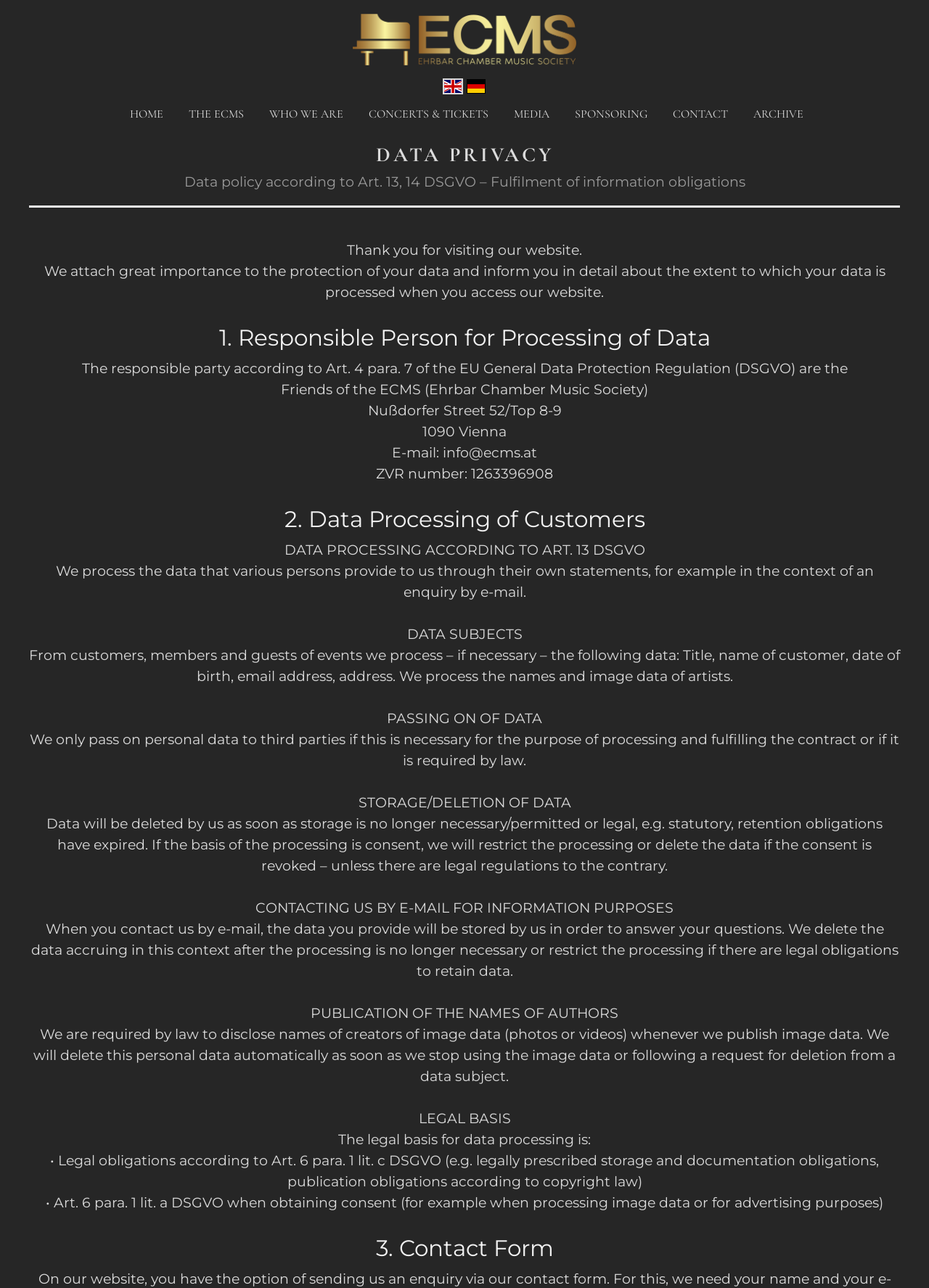What type of data is processed according to Art. 13 DSGVO?
Based on the image content, provide your answer in one word or a short phrase.

Customer data